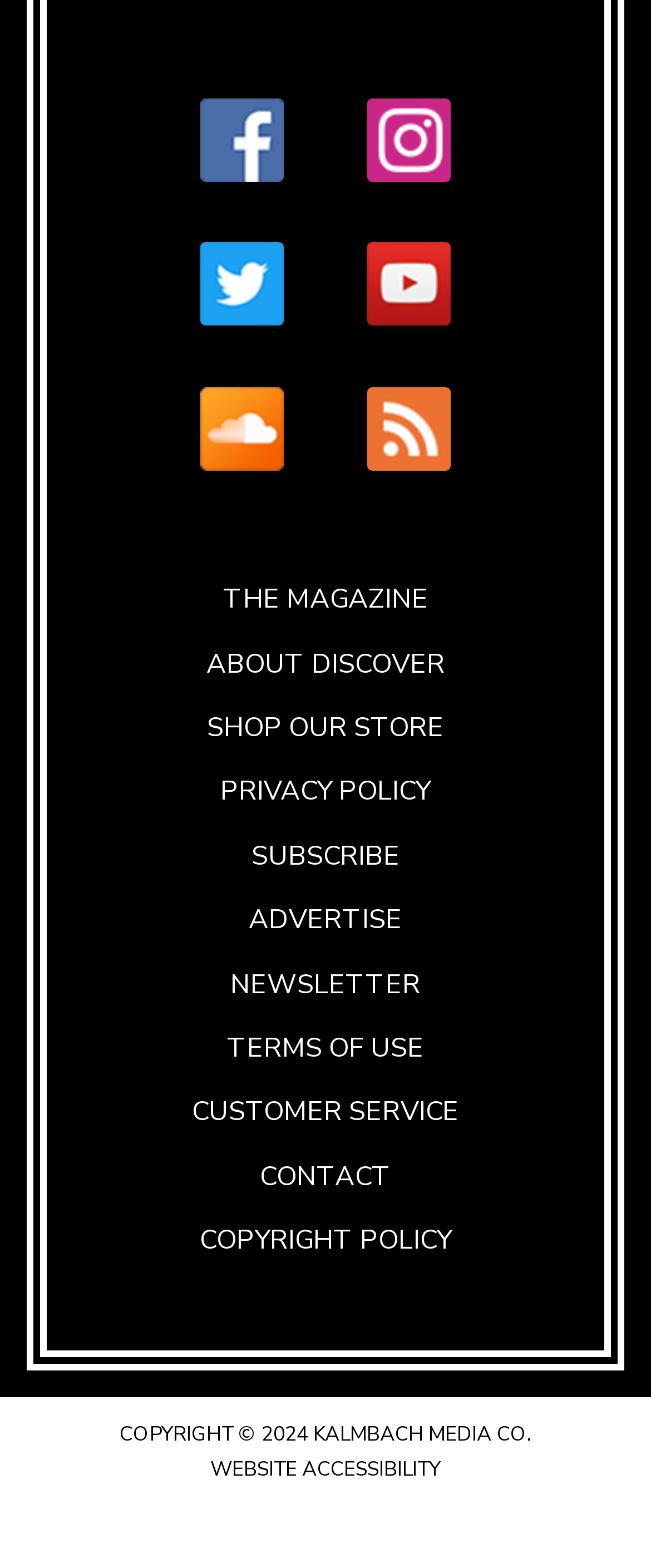Provide a brief response to the question using a single word or phrase: 
What social media platforms are listed?

Facebook, Instagram, Twitter, YouTube, Soundcloud